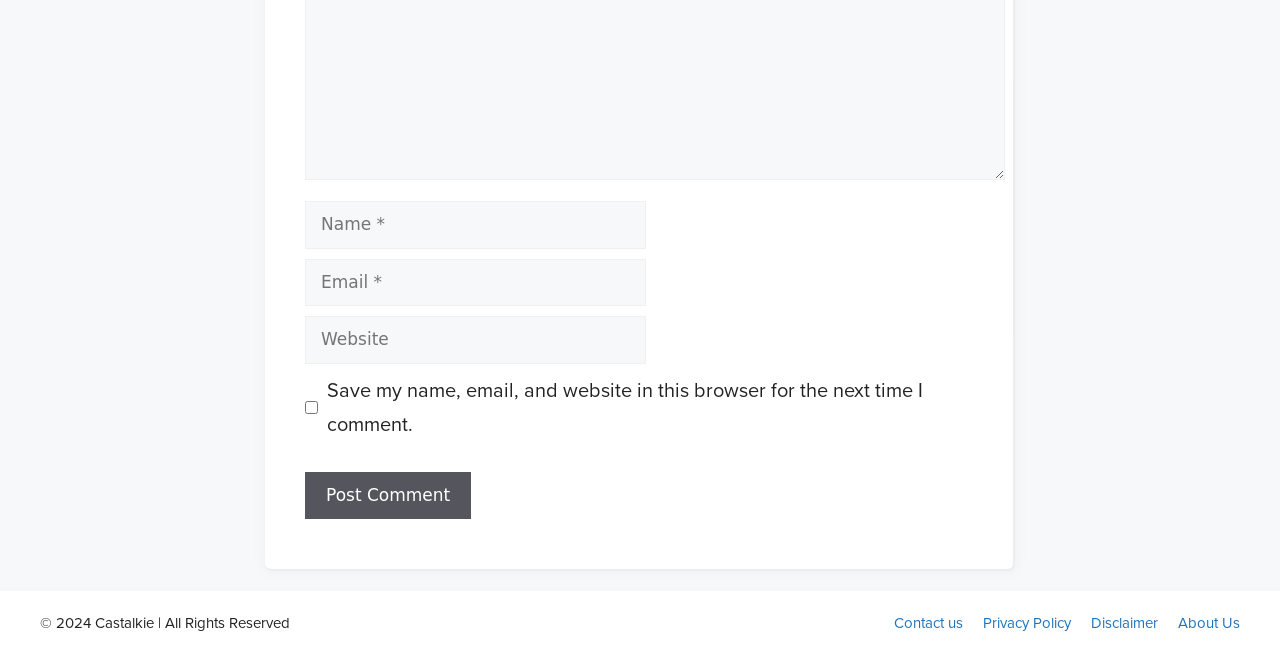Find the bounding box coordinates of the element to click in order to complete the given instruction: "Check the save my name checkbox."

[0.238, 0.611, 0.248, 0.631]